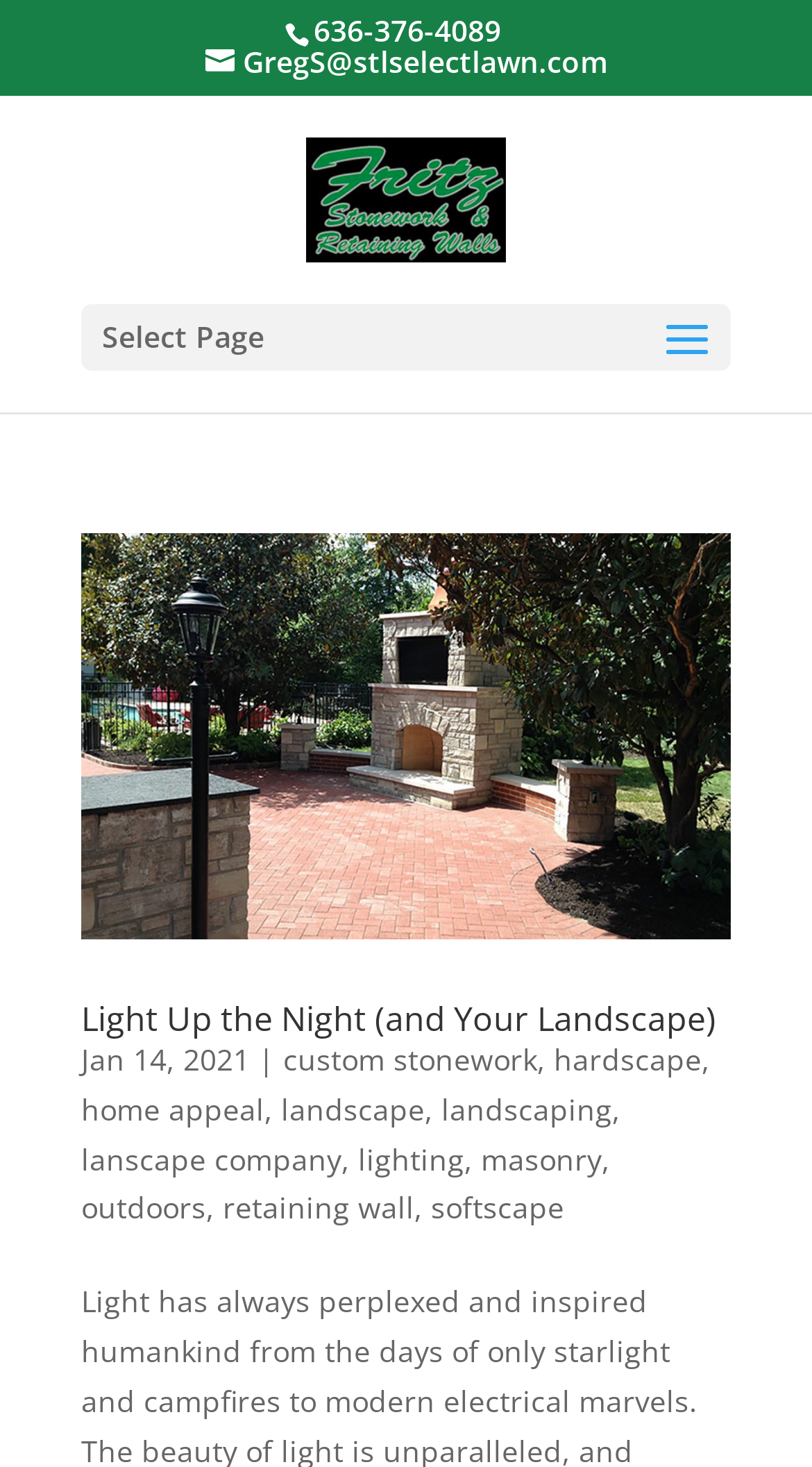Pinpoint the bounding box coordinates of the clickable element needed to complete the instruction: "Learn more about custom stonework". The coordinates should be provided as four float numbers between 0 and 1: [left, top, right, bottom].

[0.349, 0.708, 0.662, 0.735]